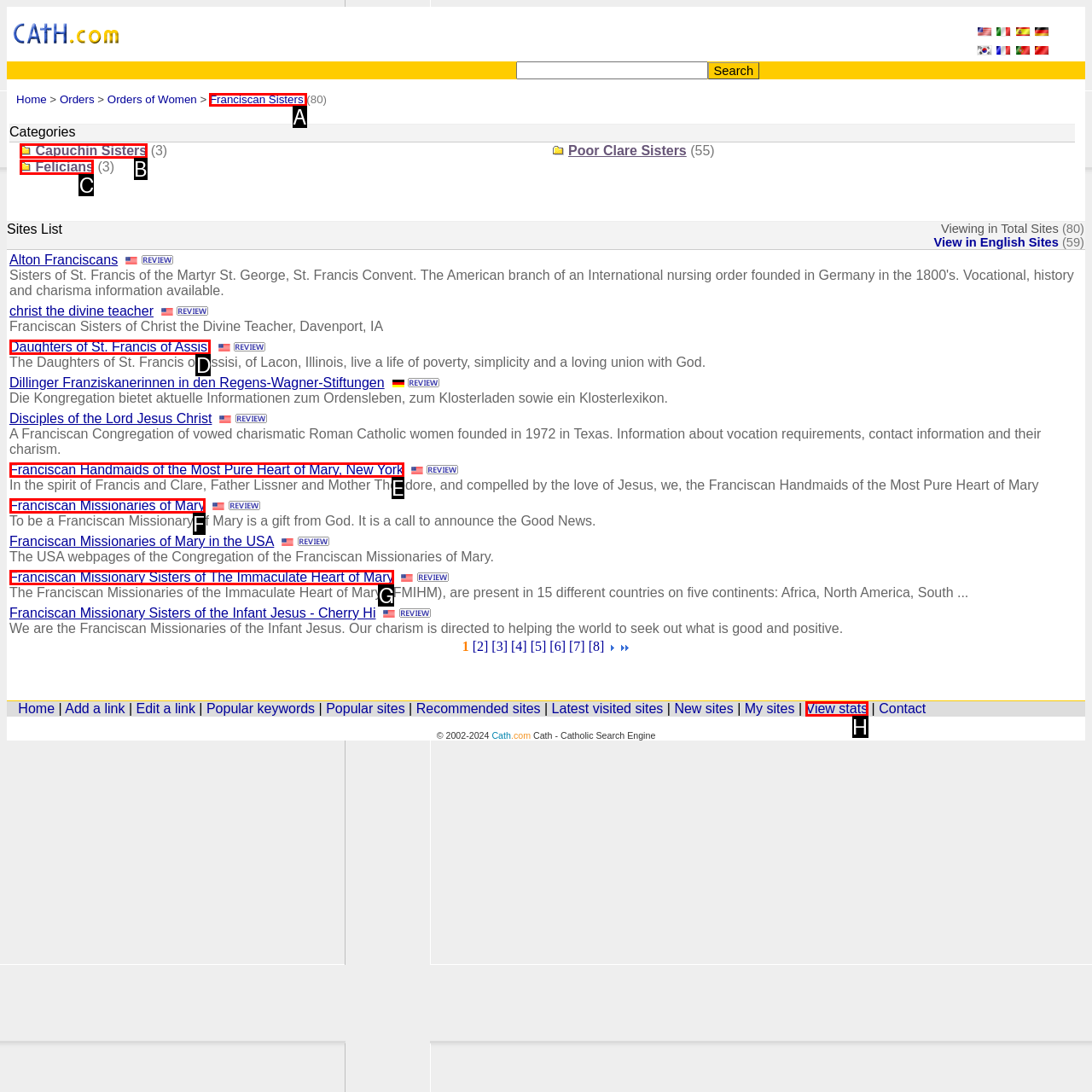Find the option that aligns with: Clone This Bug
Provide the letter of the corresponding option.

None